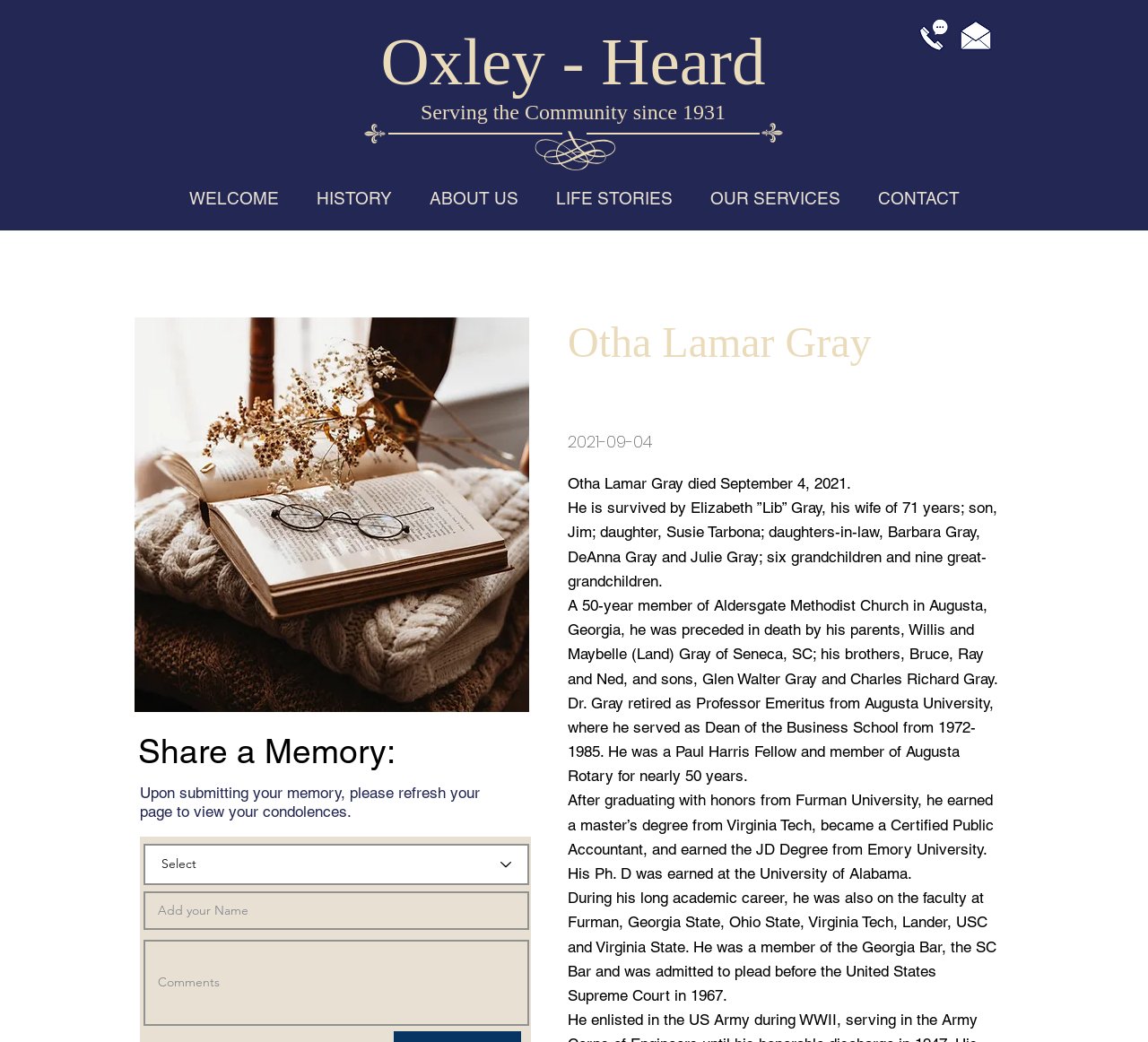Describe all significant elements and features of the webpage.

This webpage is a memorial page for Otha Lamar Gray, with a heading "Oxley - Heard" at the top, which is also a link. Below this heading, there is a subheading "Serving the Community since 1931", which is also a link. 

On the top right side, there are two small images. 

A navigation menu is located on the left side of the page, with links to "WELCOME", "HISTORY", "ABOUT US", "LIFE STORIES", "OUR SERVICES", and "CONTACT". 

Below the navigation menu, there is an image of "Reading Glasses on Book.jpg", which contains a smaller image "Image-empty-state.png". 

On the right side of the page, there is a section with a heading "Share a Memory:", followed by a text "Upon submitting your memory, please refresh your page to view your condolences." Below this, there is a combobox and two textboxes, one for adding a name and the other for comments. 

Further down, there is a section dedicated to Otha Lamar Gray, with a heading "Otha Lamar Gray". This section includes the date of his passing, a brief obituary, and a detailed biography, which mentions his family, education, and career.